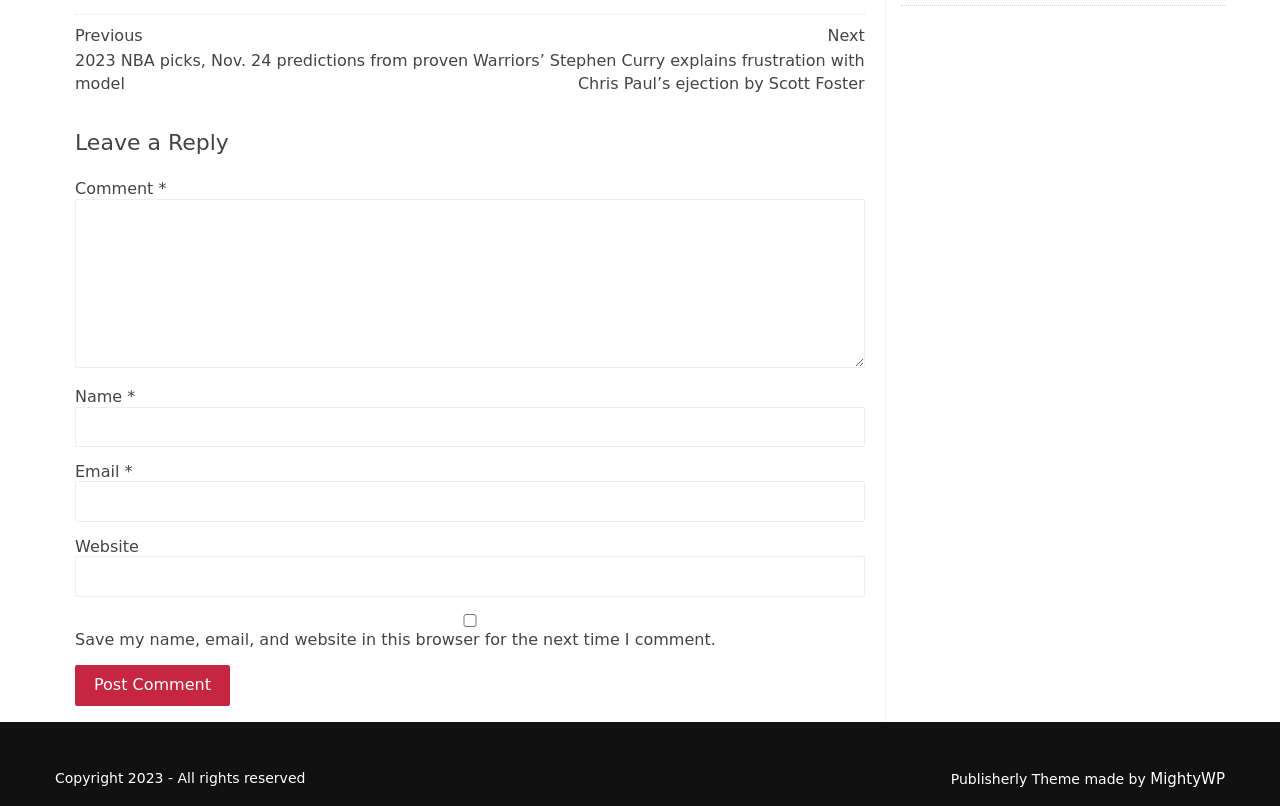Ascertain the bounding box coordinates for the UI element detailed here: "parent_node: Email * aria-describedby="email-notes" name="email"". The coordinates should be provided as [left, top, right, bottom] with each value being a float between 0 and 1.

[0.059, 0.597, 0.676, 0.647]